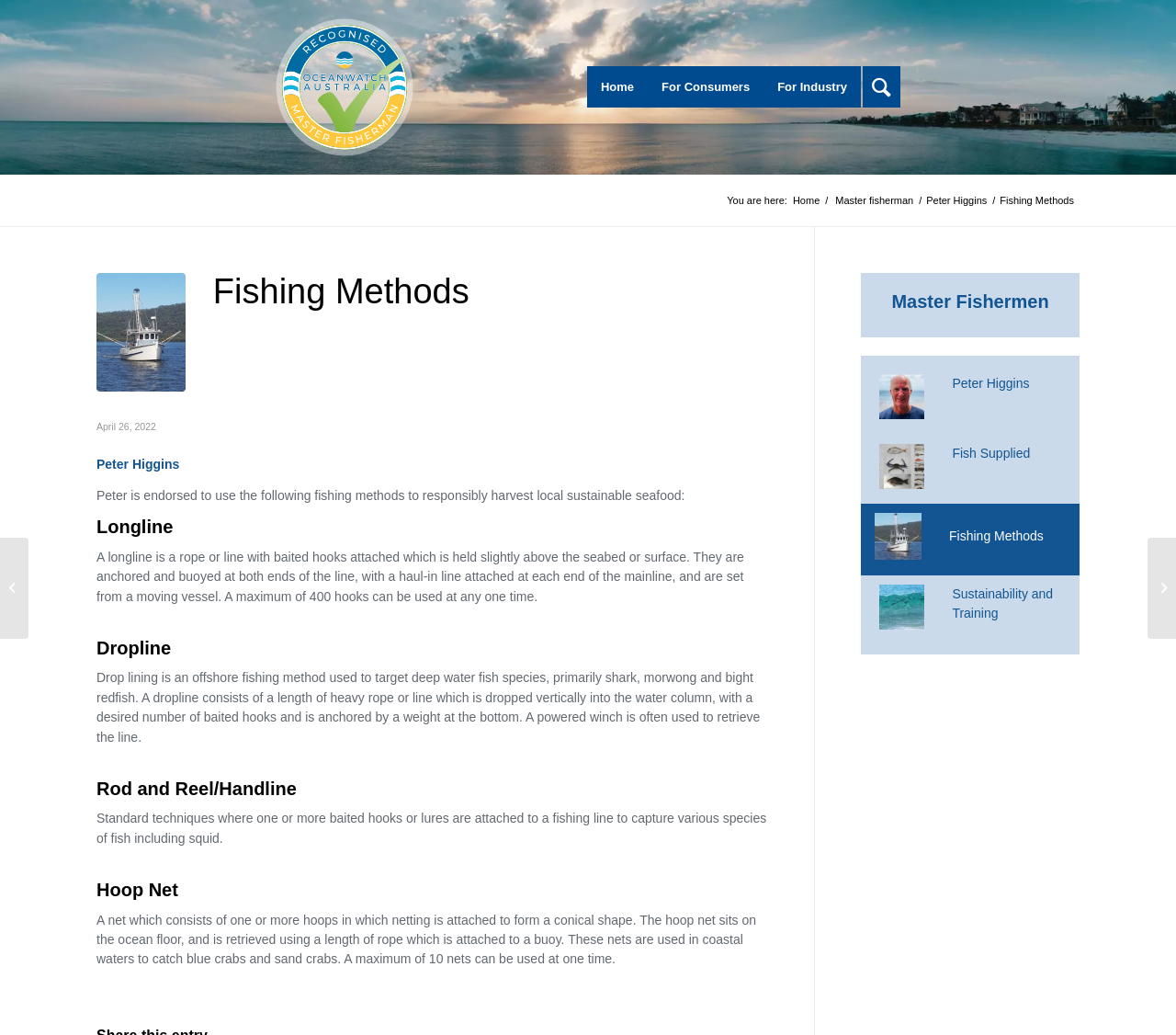What is the maximum number of hooks that can be used at any one time in Longline fishing?
Answer the question with just one word or phrase using the image.

400